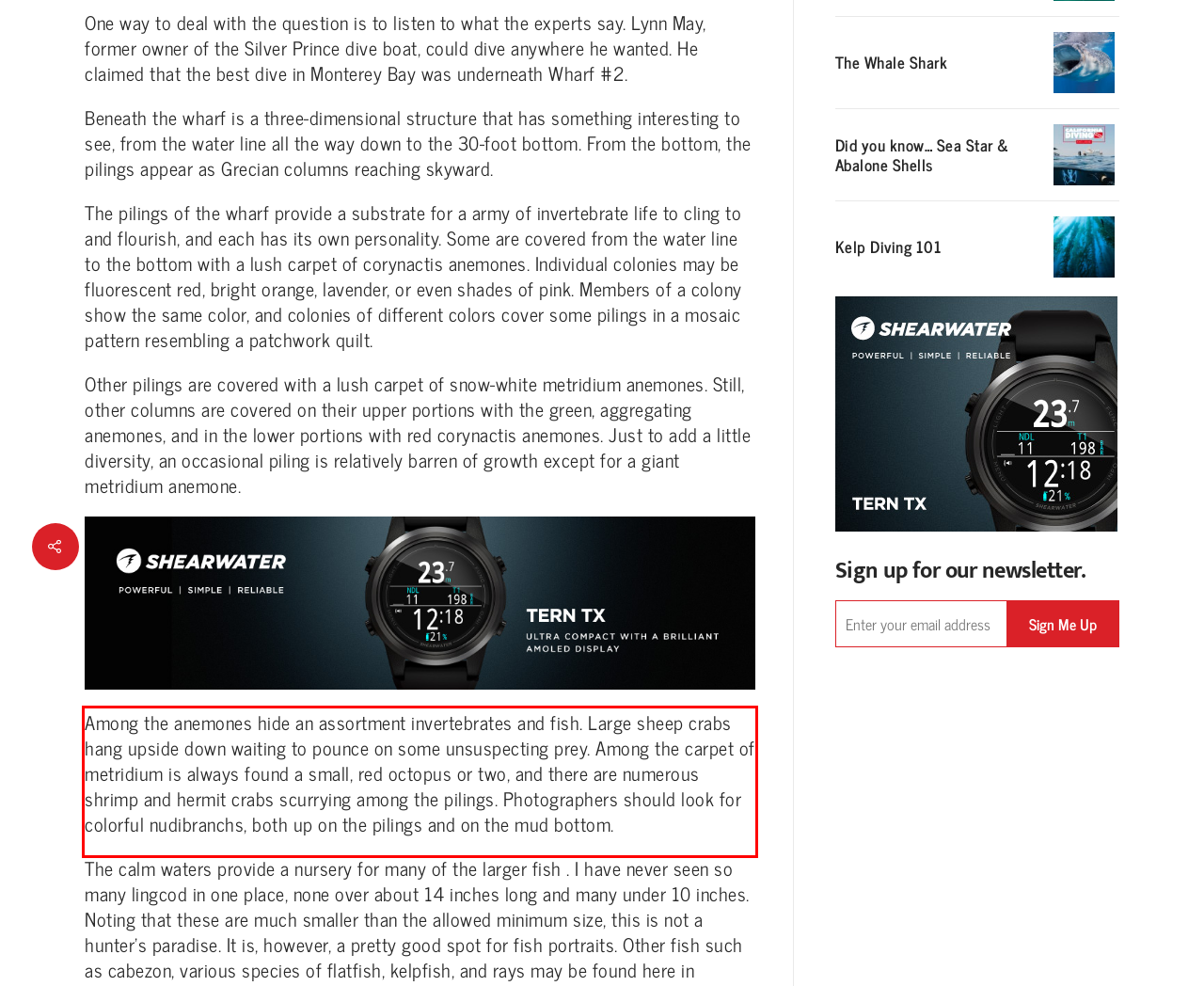You have a screenshot of a webpage with a red bounding box. Identify and extract the text content located inside the red bounding box.

Among the anemones hide an assortment invertebrates and fish. Large sheep crabs hang upside down waiting to pounce on some unsuspecting prey. Among the carpet of metridium is always found a small, red octopus or two, and there are numerous shrimp and hermit crabs scurrying among the pilings. Photographers should look for colorful nudibranchs, both up on the pilings and on the mud bottom.